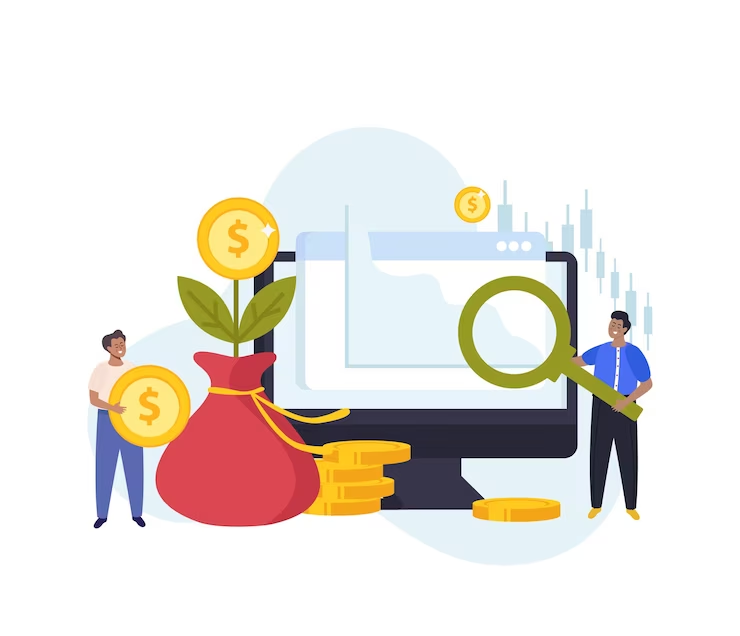What is displayed on the computer monitor?
Refer to the image and offer an in-depth and detailed answer to the question.

The computer monitor in the image displays a graphical representation of data, which indicates performance metrics. This suggests that the individual examining the monitor is analyzing the data to optimize ad placements and maximize return on investment.